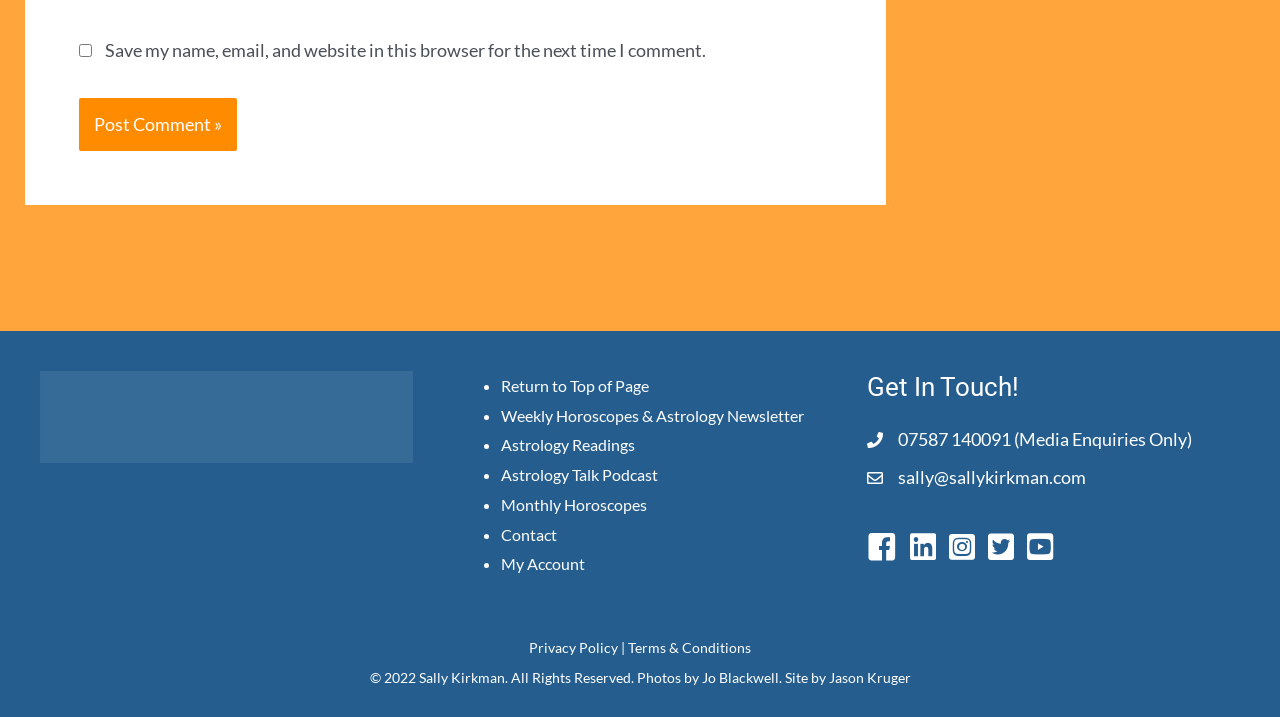What is the photographer's name?
Please look at the screenshot and answer using one word or phrase.

Jo Blackwell